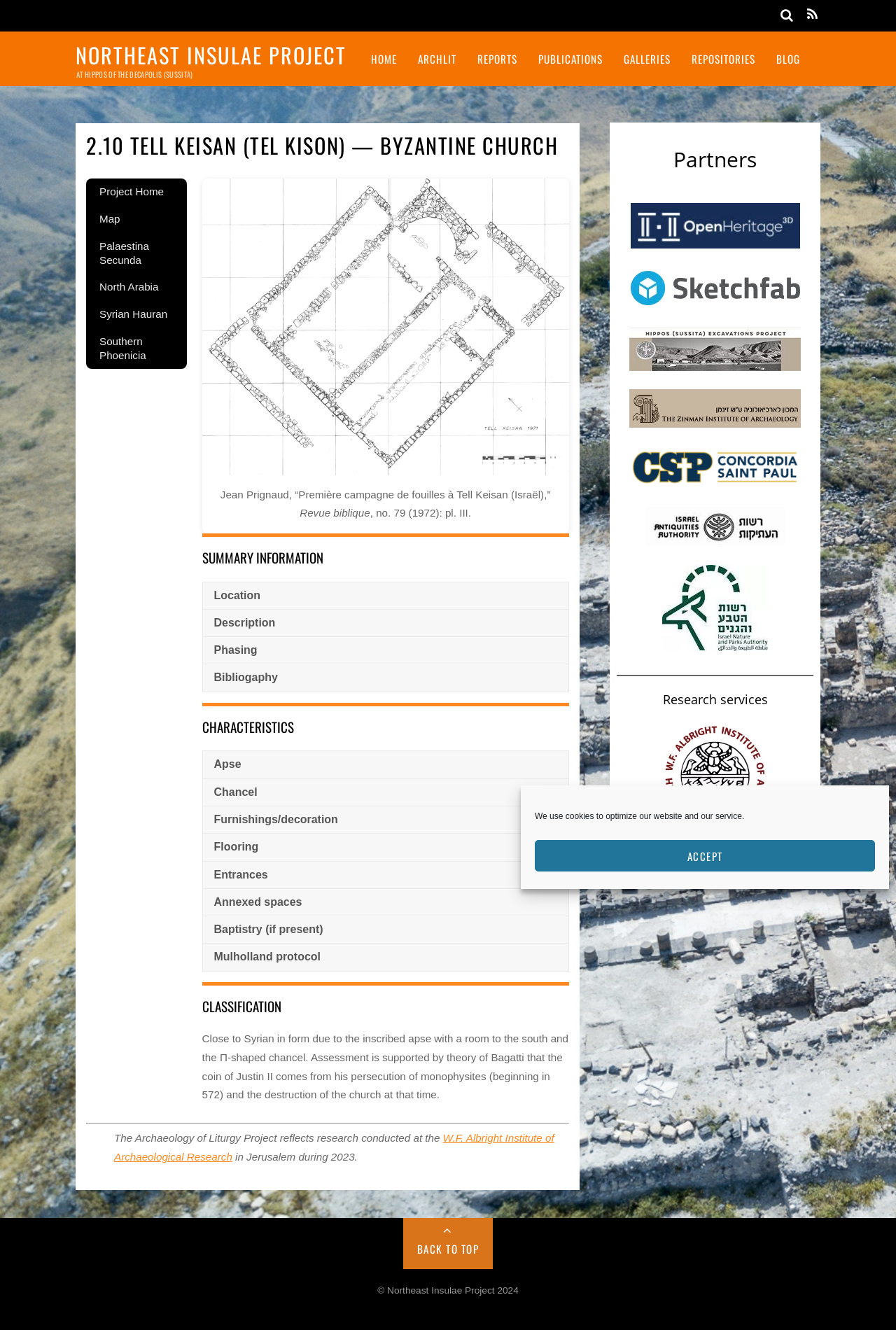Determine the bounding box for the described HTML element: "Baptistry (if present)". Ensure the coordinates are four float numbers between 0 and 1 in the format [left, top, right, bottom].

[0.226, 0.689, 0.634, 0.709]